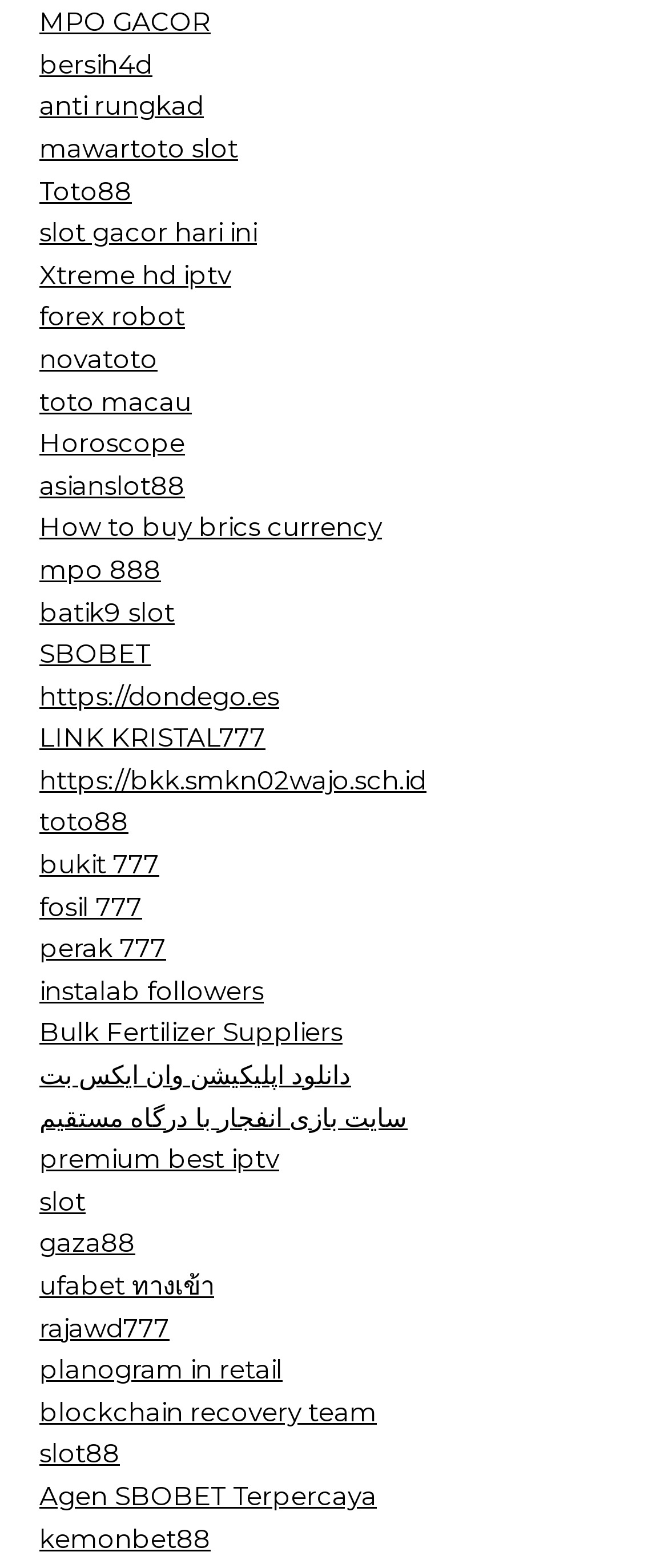Using the format (top-left x, top-left y, bottom-right x, bottom-right y), provide the bounding box coordinates for the described UI element. All values should be floating point numbers between 0 and 1: دانلود اپلیکیشن وان ایکس بت

[0.059, 0.675, 0.526, 0.696]